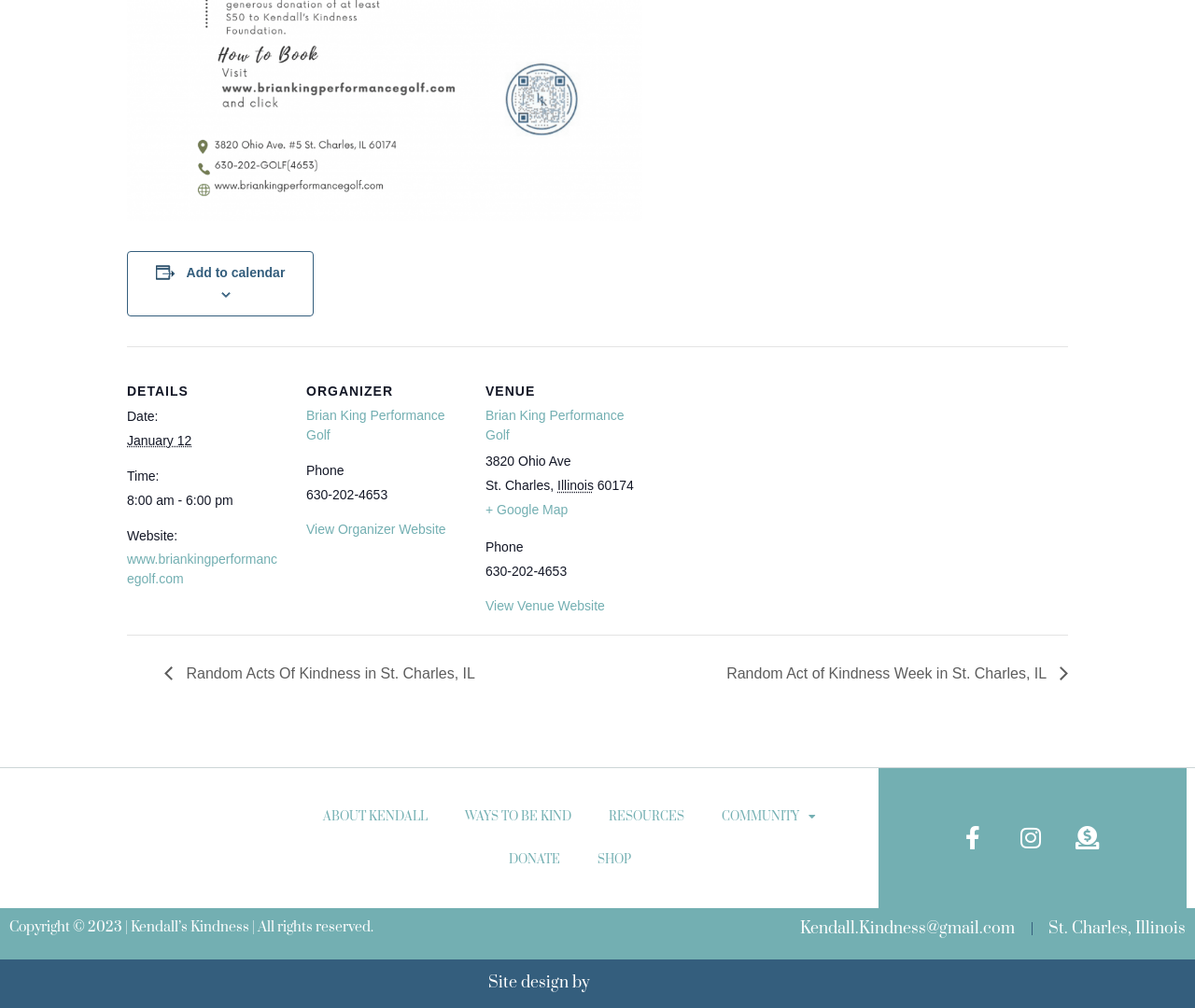Identify the bounding box for the UI element described as: "ABOUT KENDALL". Ensure the coordinates are four float numbers between 0 and 1, formatted as [left, top, right, bottom].

[0.255, 0.789, 0.374, 0.831]